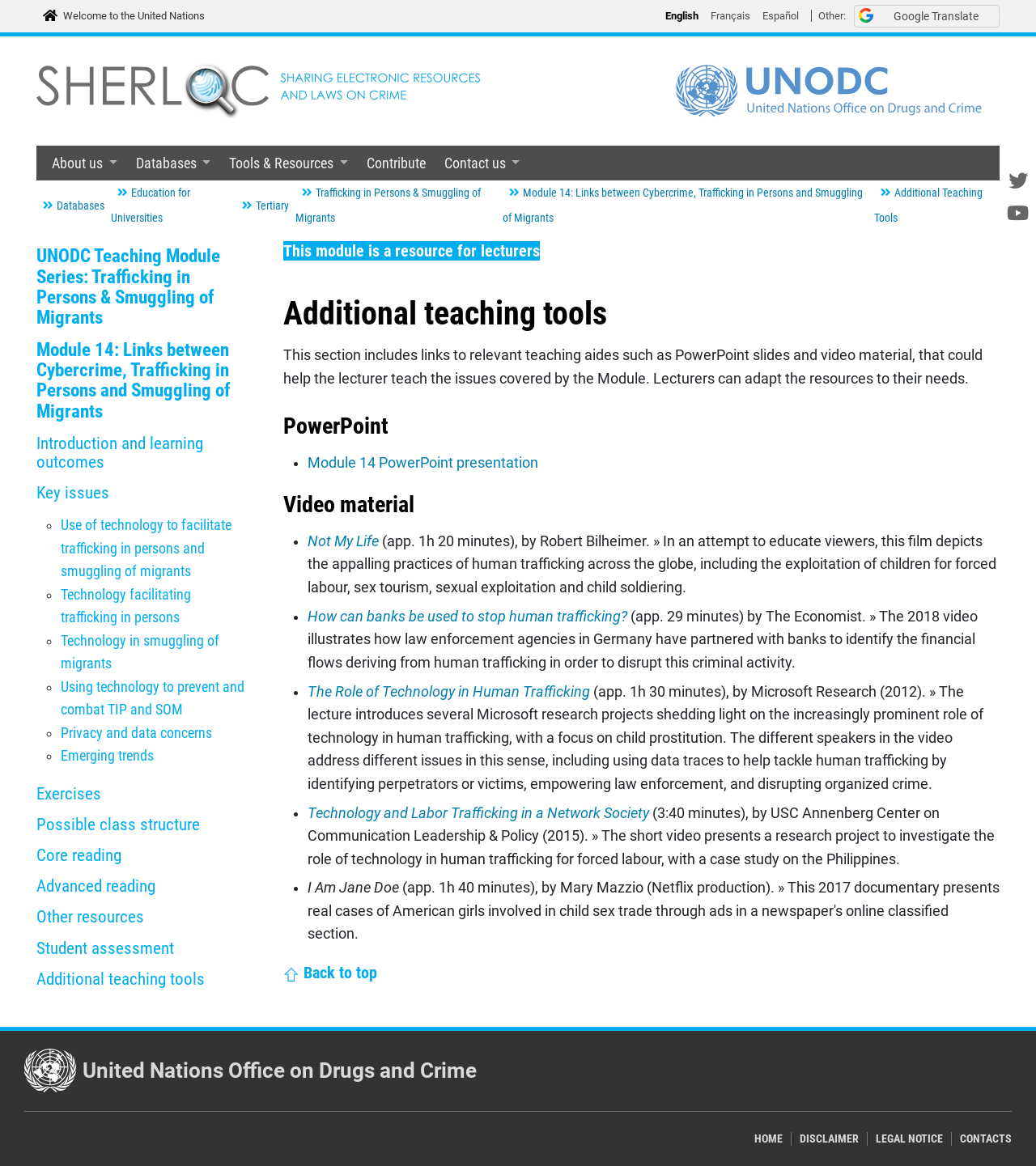Can you identify and provide the main heading of the webpage?

Additional teaching tools